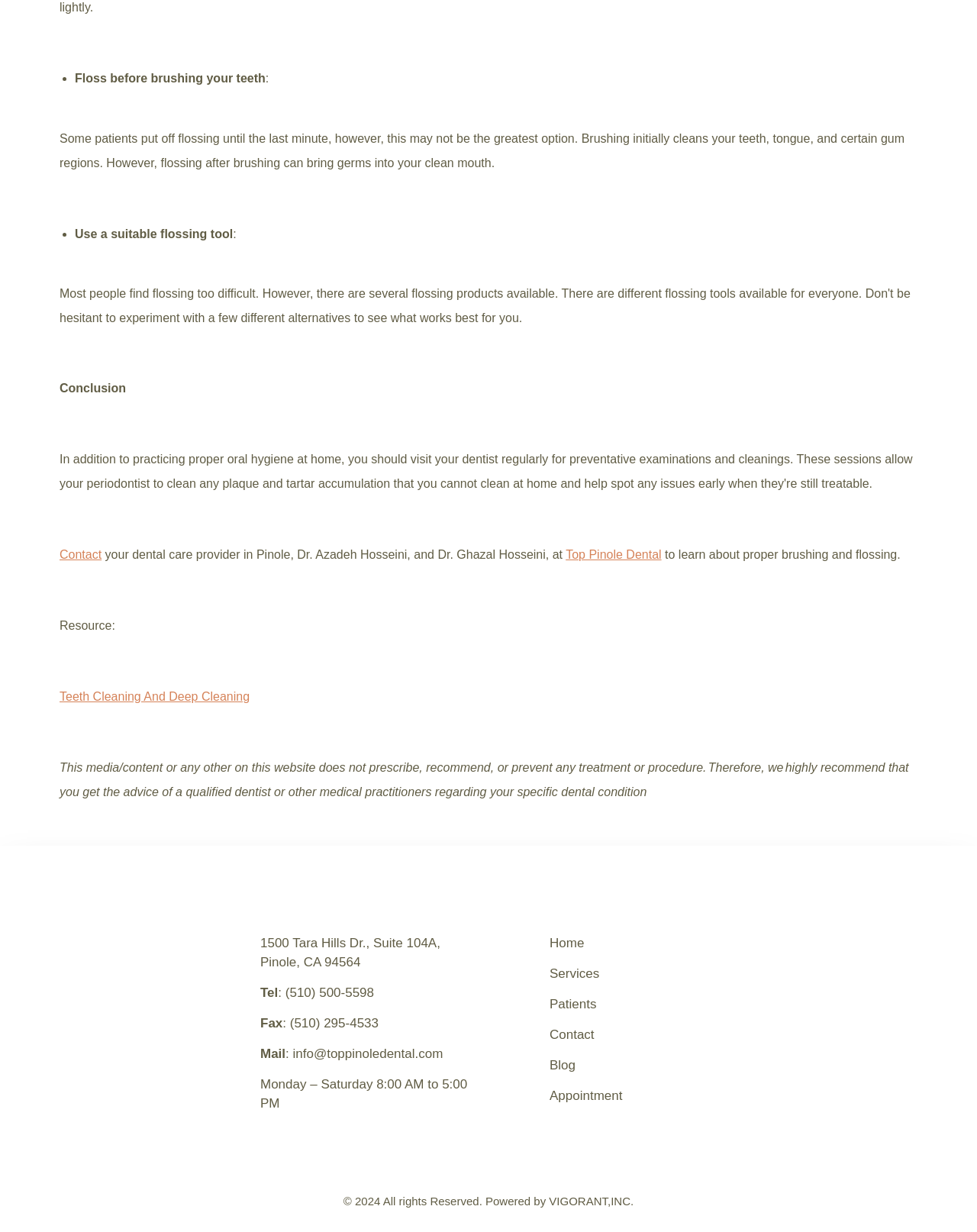What is the purpose of the webpage?
Could you answer the question with a detailed and thorough explanation?

The webpage appears to be providing information about dental care, specifically about flossing and brushing. It also mentions contacting a dental care provider and provides resources for learning about proper brushing and flossing.